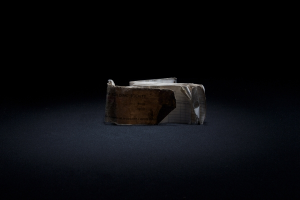Refer to the image and provide an in-depth answer to the question:
What is the object in the image possibly?

The caption describes the object as 'weathered and worn', and suggests that it could be 'an old book or diary', implying that the object is some kind of written or recorded material.